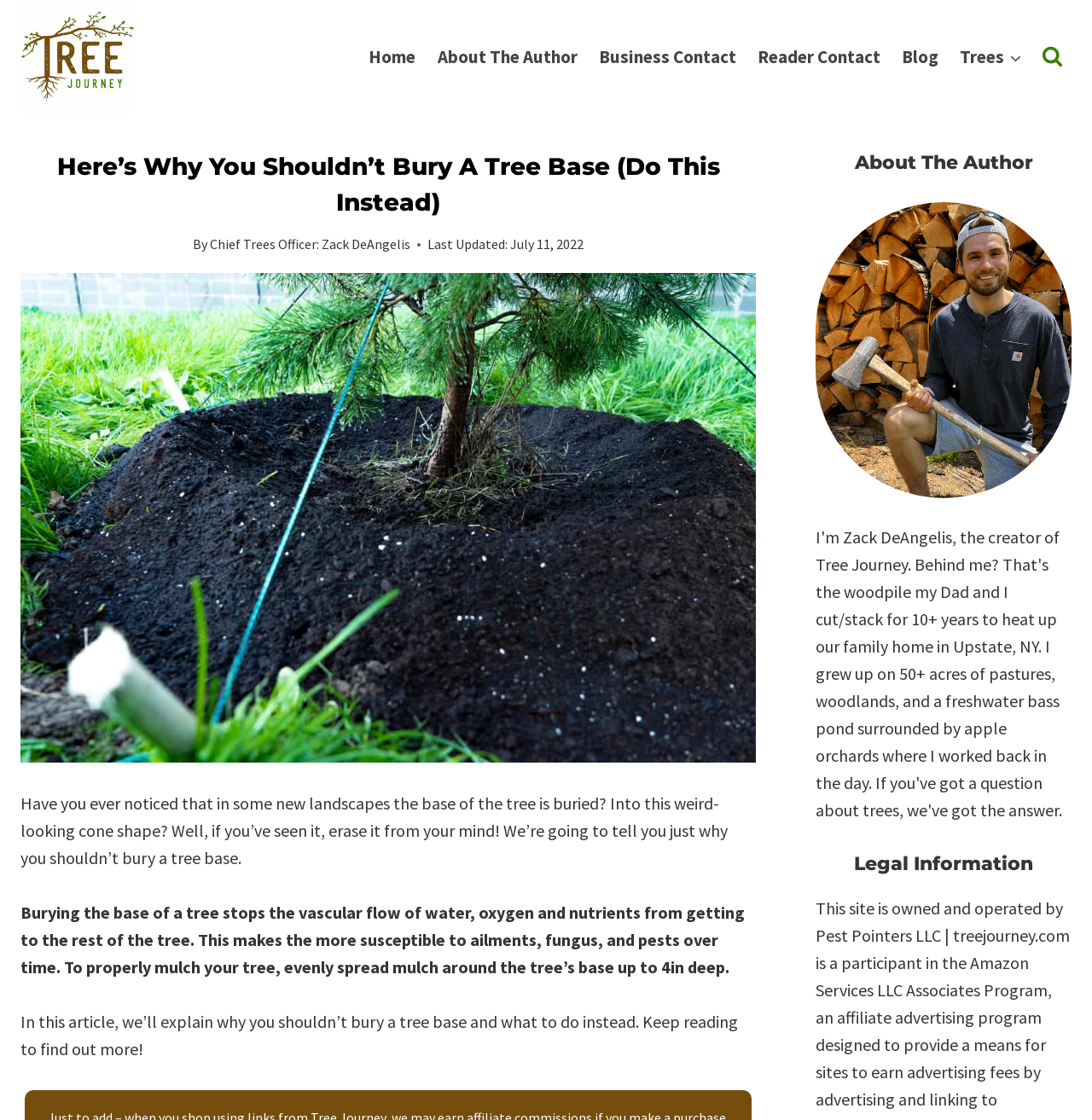Determine the bounding box coordinates of the clickable element necessary to fulfill the instruction: "Learn about the author". Provide the coordinates as four float numbers within the 0 to 1 range, i.e., [left, top, right, bottom].

[0.747, 0.133, 0.981, 0.158]